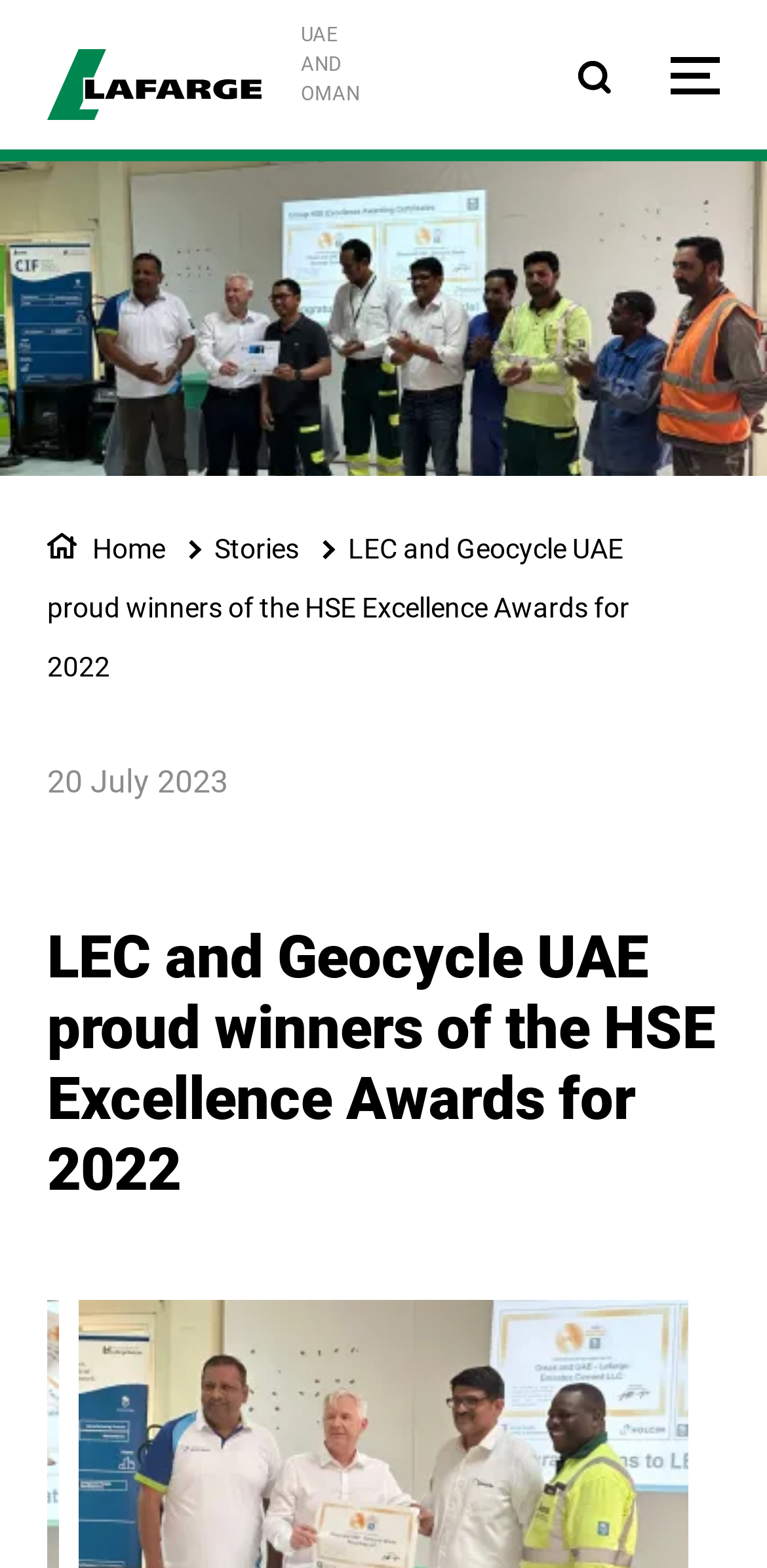Generate the text content of the main headline of the webpage.

LEC and Geocycle UAE proud winners of the HSE Excellence Awards for 2022